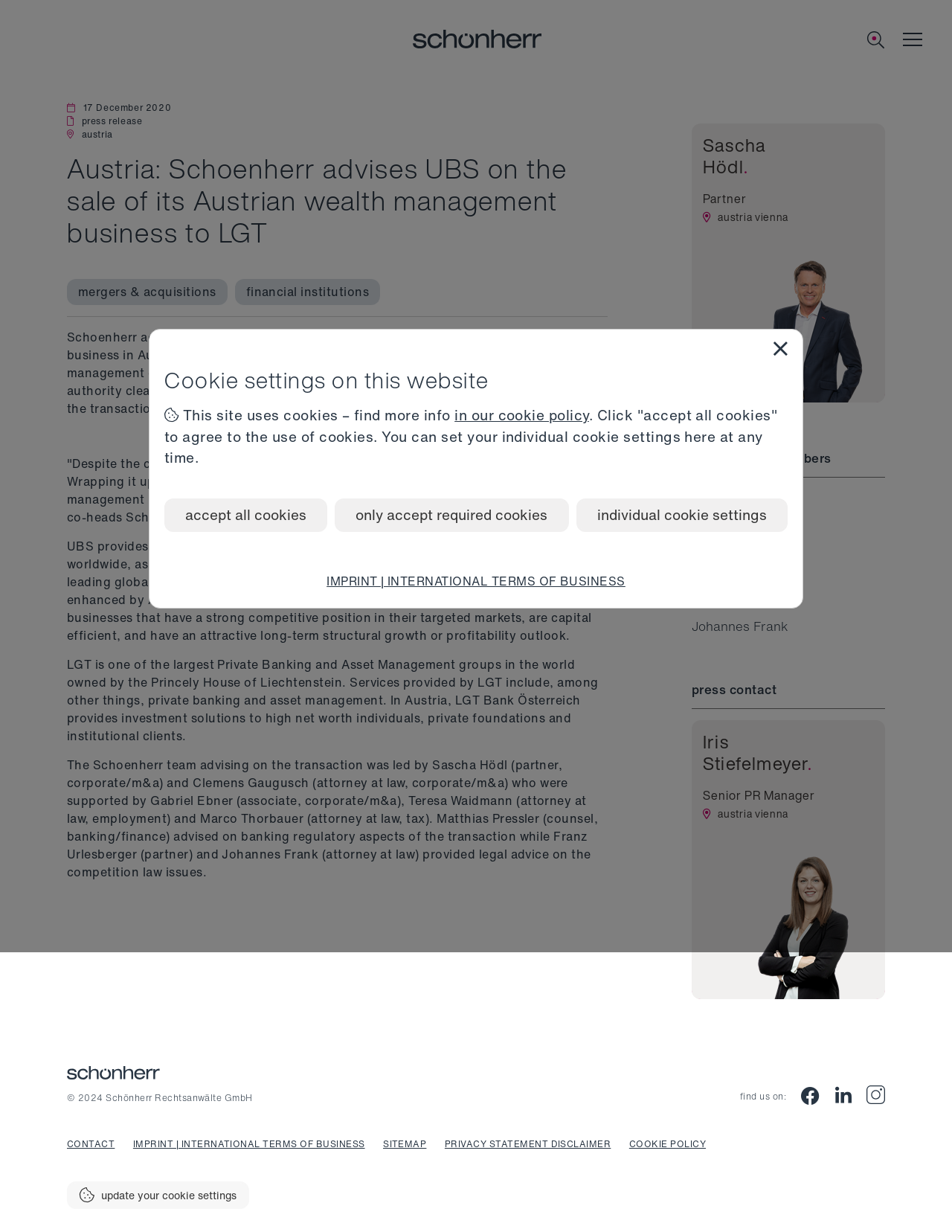Find the bounding box coordinates of the element you need to click on to perform this action: 'search'. The coordinates should be represented by four float values between 0 and 1, in the format [left, top, right, bottom].

[0.841, 0.015, 0.943, 0.046]